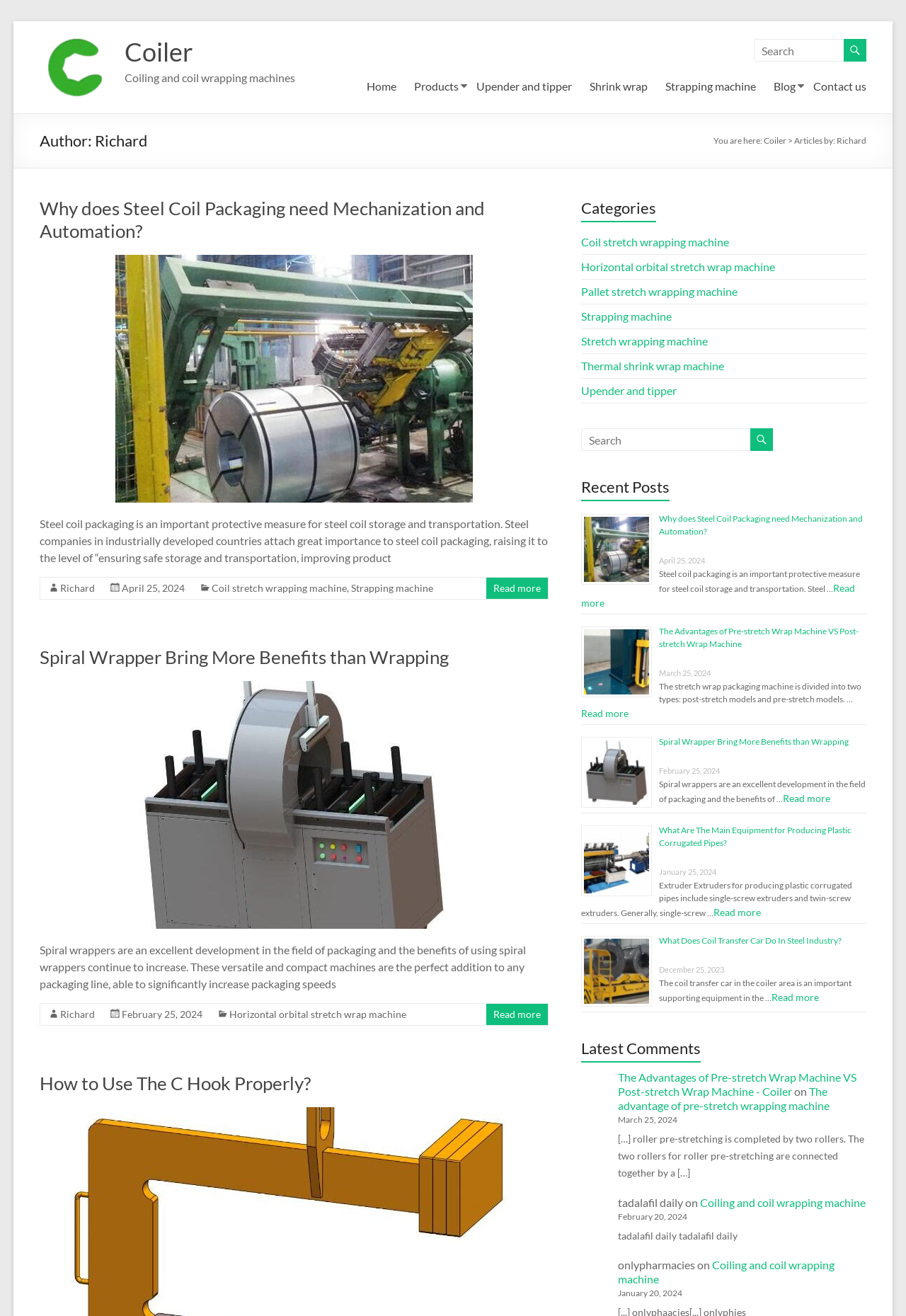What is the name of the author?
Please interpret the details in the image and answer the question thoroughly.

The name of the author can be found in the heading 'Author: Richard' which is located at the top of the webpage, below the logo of Coiler.